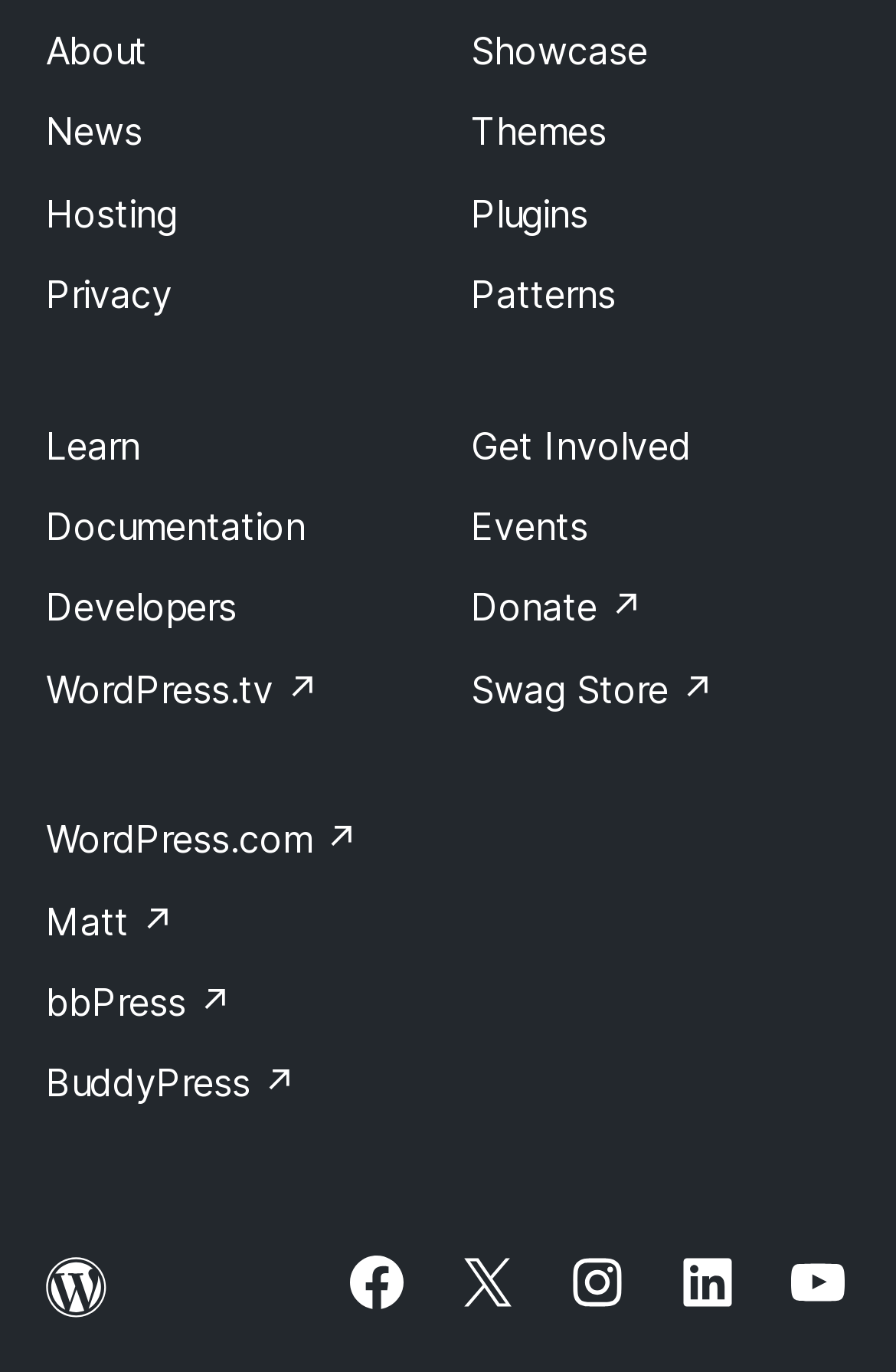How many columns of links are there in the footer?
Look at the screenshot and respond with one word or a short phrase.

2